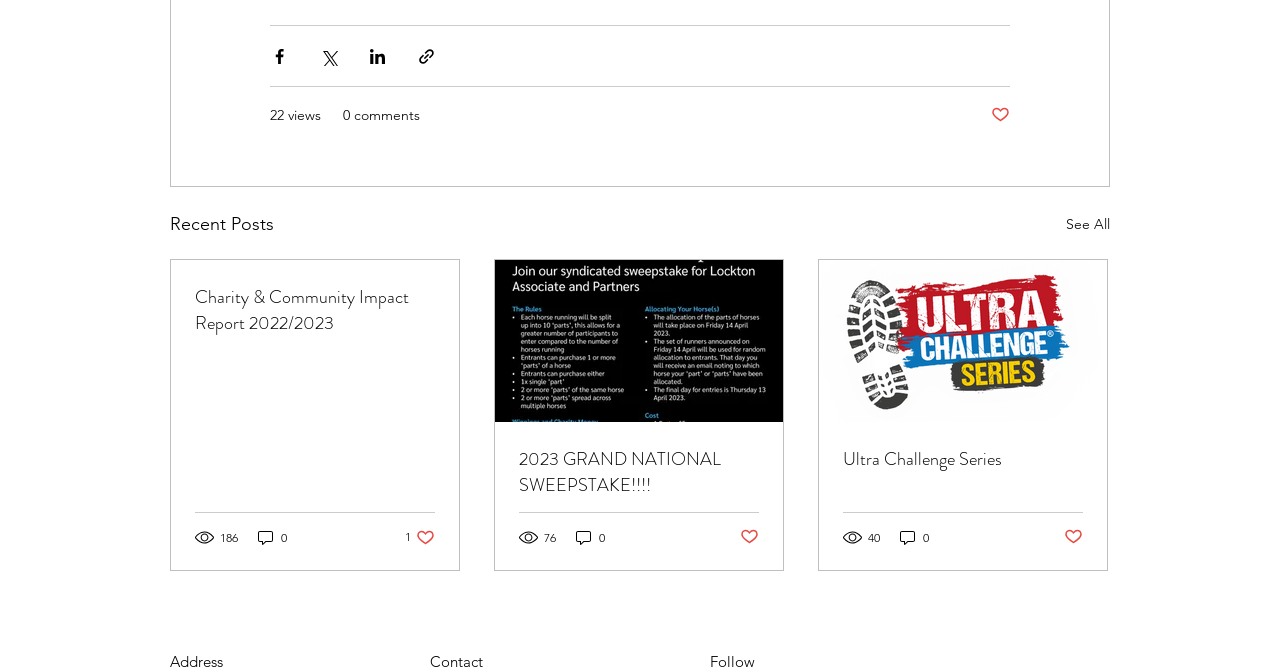Please determine the bounding box coordinates of the element to click on in order to accomplish the following task: "Follow the news outlet on Facebook". Ensure the coordinates are four float numbers ranging from 0 to 1, i.e., [left, top, right, bottom].

None